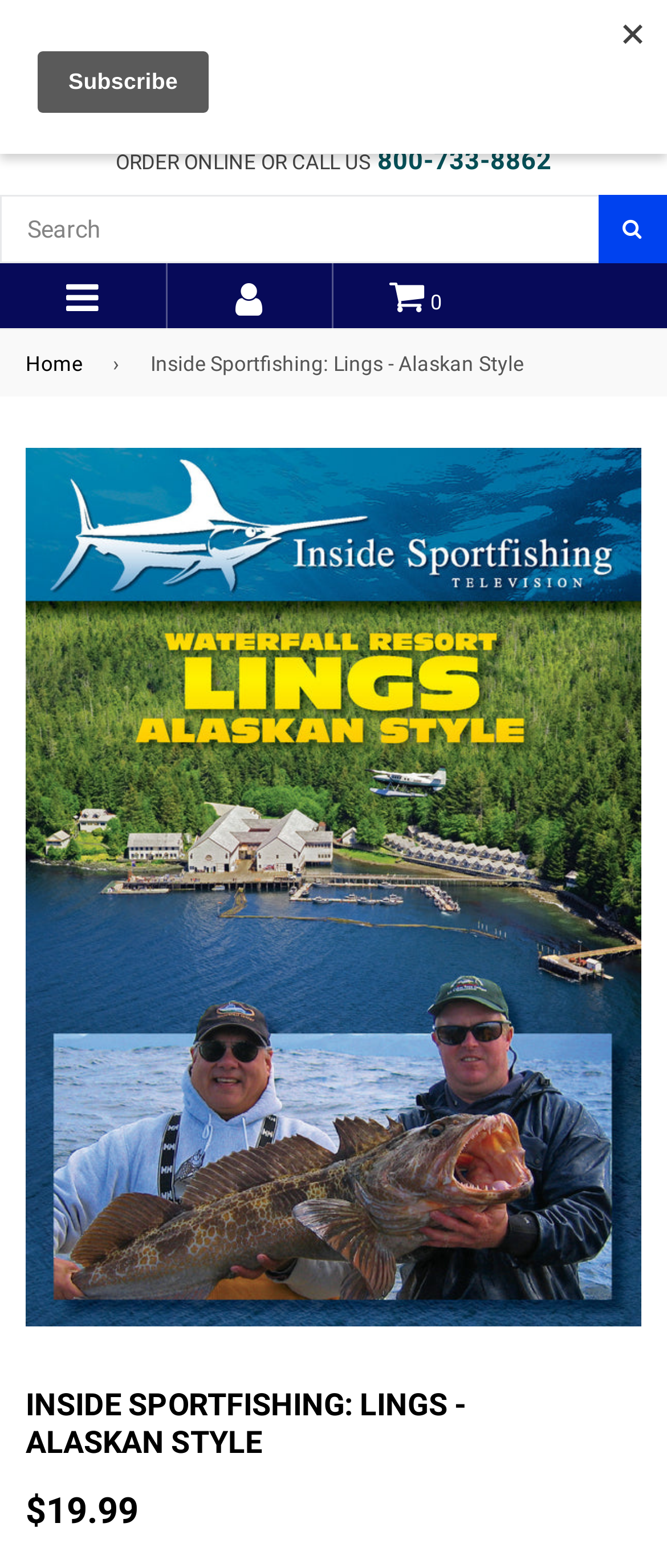Is there a search function on the webpage? Examine the screenshot and reply using just one word or a brief phrase.

Yes